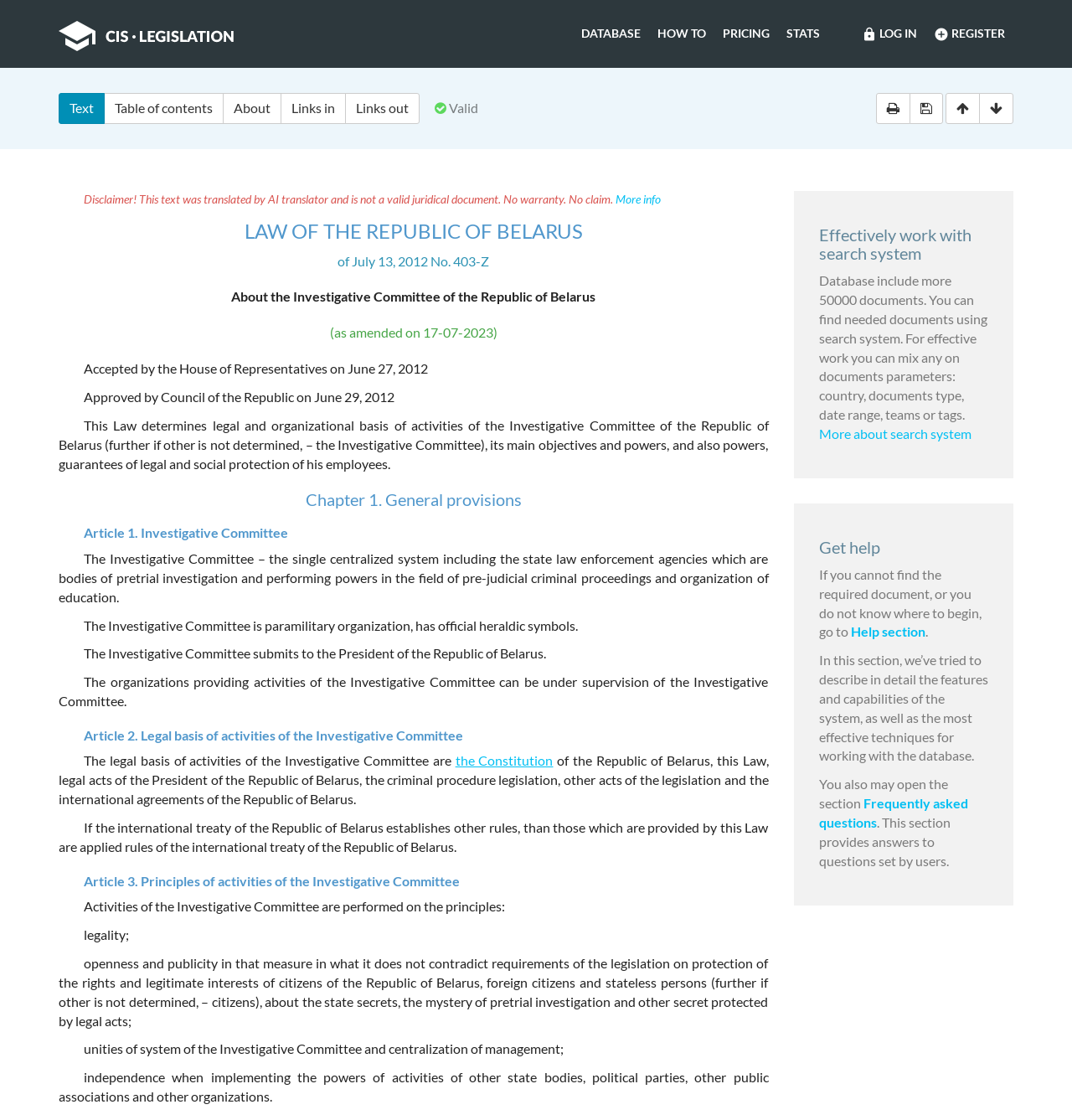Please locate and retrieve the main header text of the webpage.

LAW OF THE REPUBLIC OF BELARUS